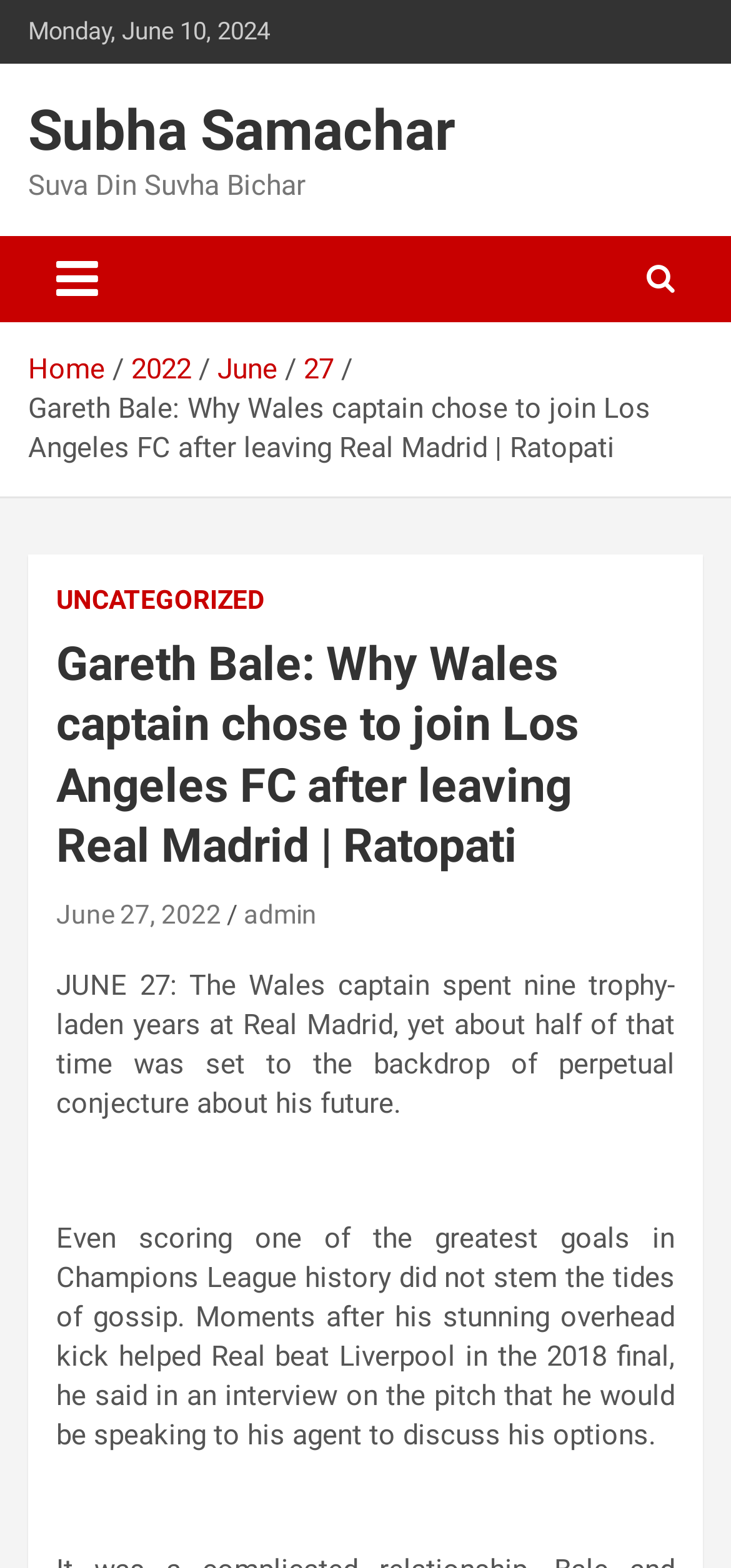Give a complete and precise description of the webpage's appearance.

The webpage is an article about Gareth Bale, the Wales captain, and his decision to join Los Angeles FC after leaving Real Madrid. At the top left of the page, there is a date "Monday, June 10, 2024" and a heading "Subha Samachar" with a link to the same name. Below the date, there is a Nepali text "Suva Din Suvha Bichar". 

To the right of the date, there is a button "Toggle navigation" which is not expanded. Below the button, there is a navigation section with breadcrumbs, containing links to "Home", "2022", "June", and "27". 

The main content of the article starts with a heading "Gareth Bale: Why Wales captain chose to join Los Angeles FC after leaving Real Madrid | Ratopati" followed by a link to "UNCATEGORIZED". The article is divided into paragraphs, with the first paragraph describing Gareth Bale's time at Real Madrid, mentioning that he spent nine trophy-laden years there, but half of that time was filled with speculation about his future. 

The second paragraph starts below the first one, describing how even scoring a great goal in the Champions League final did not stop the gossip about his future. The paragraphs are arranged vertically, with the second one below the first one, and so on.